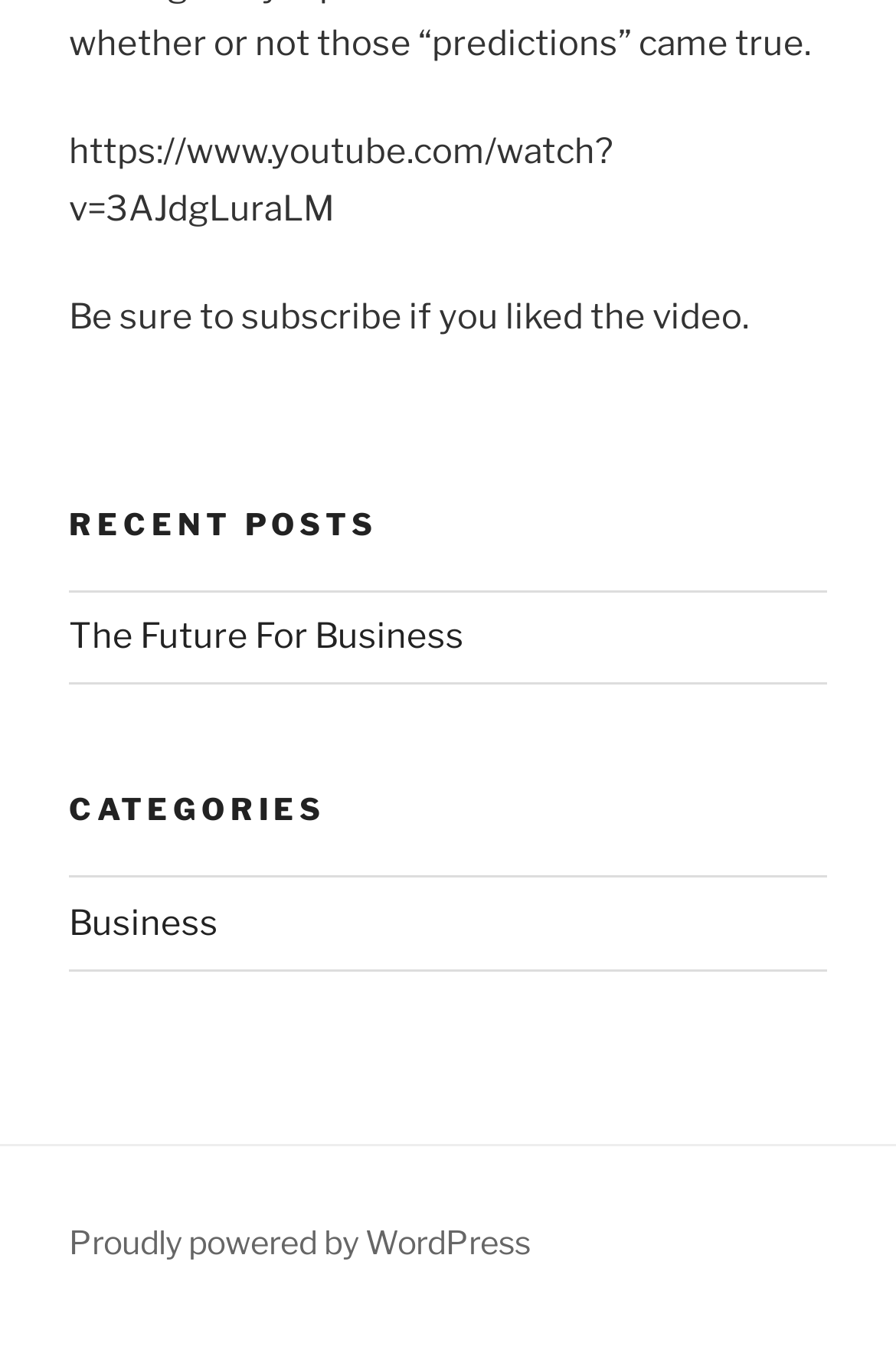Give a one-word or short-phrase answer to the following question: 
What is the URL mentioned on the webpage?

https://www.youtube.com/watch?v=3AJdgLuraLM